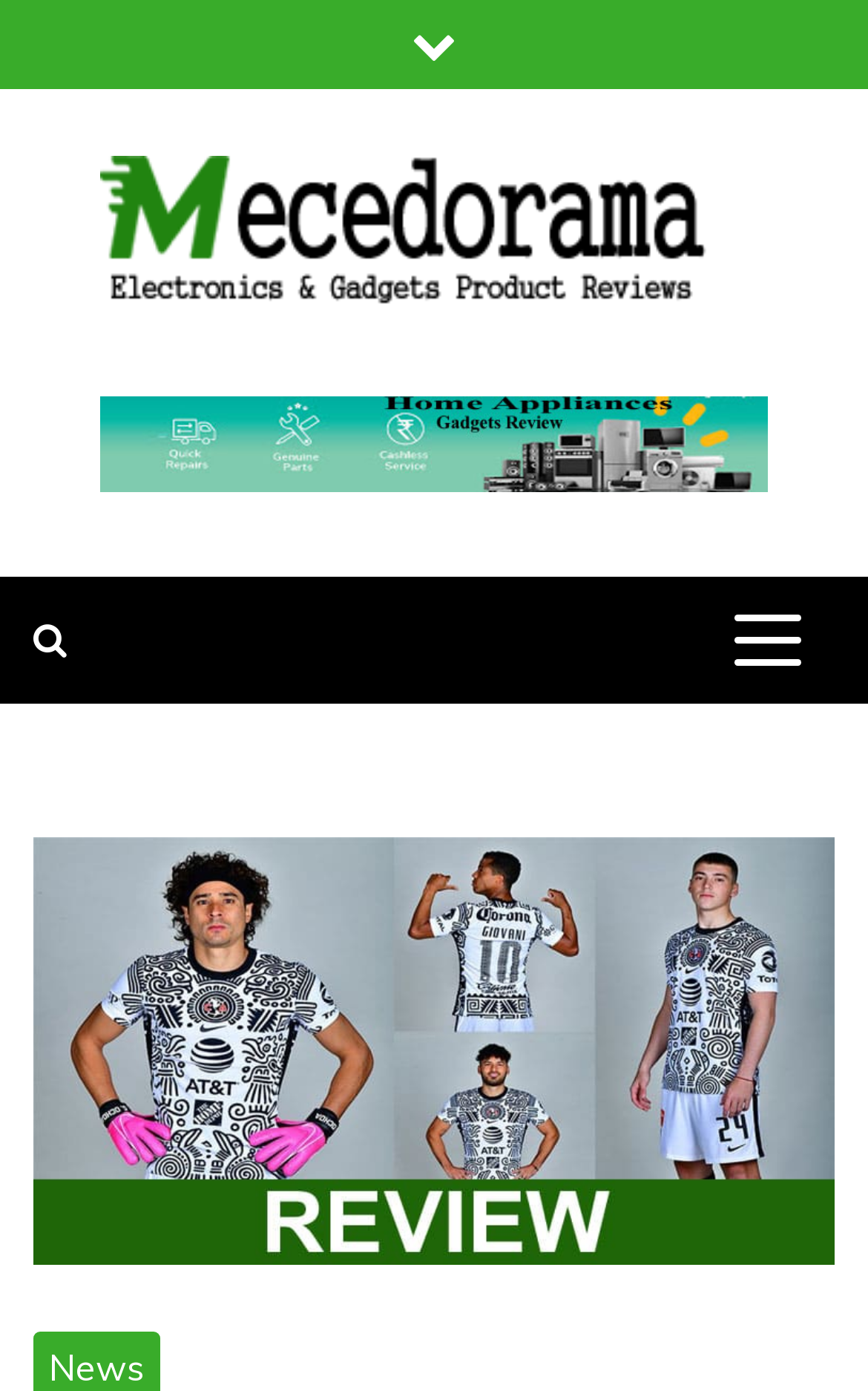Locate the primary heading on the webpage and return its text.

Ameshop Com Mx (Jan 2021) Honest Reviews for Clarity